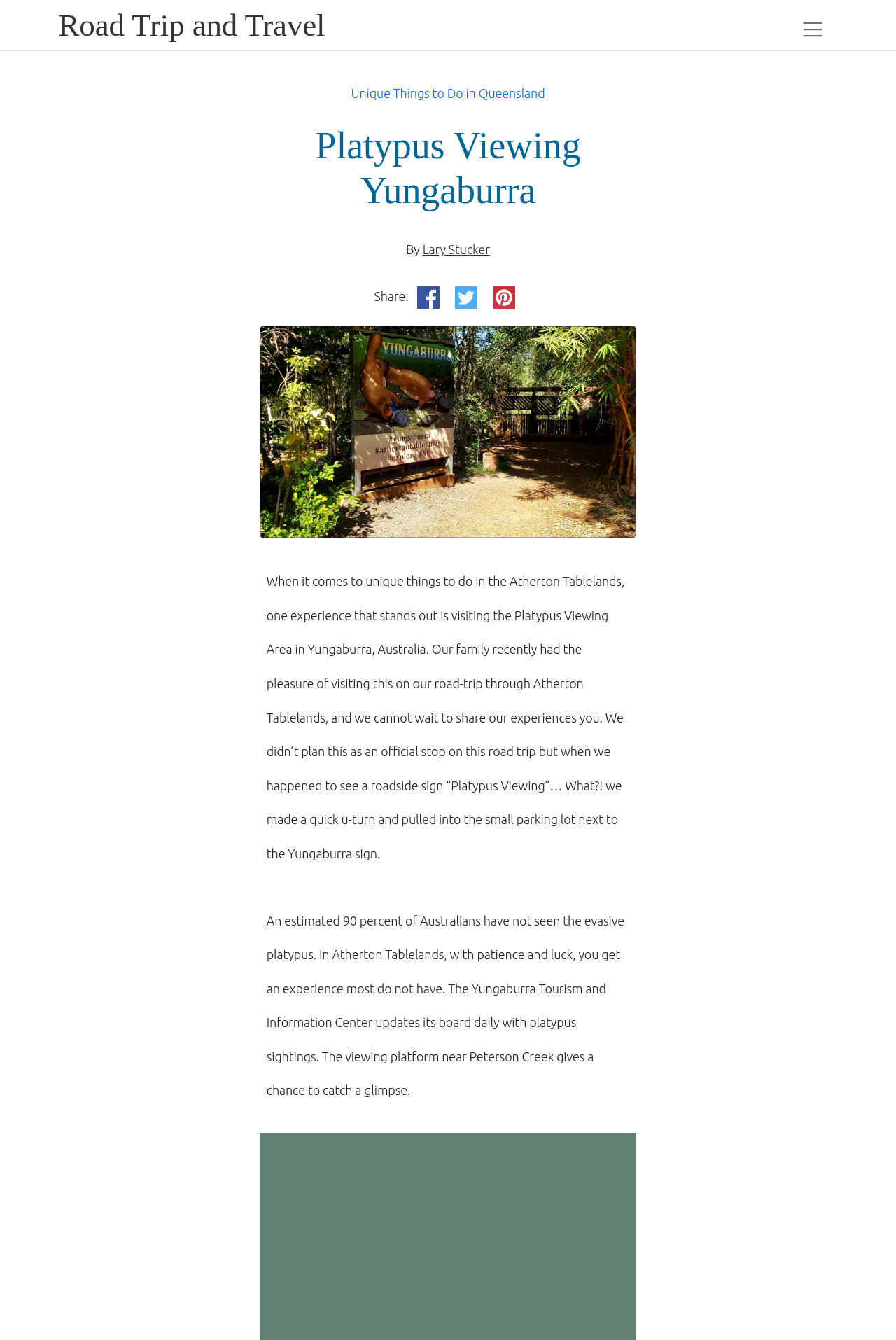Locate the bounding box for the described UI element: "X (formerly Twitter)". Ensure the coordinates are four float numbers between 0 and 1, formatted as [left, top, right, bottom].

[0.501, 0.211, 0.54, 0.231]